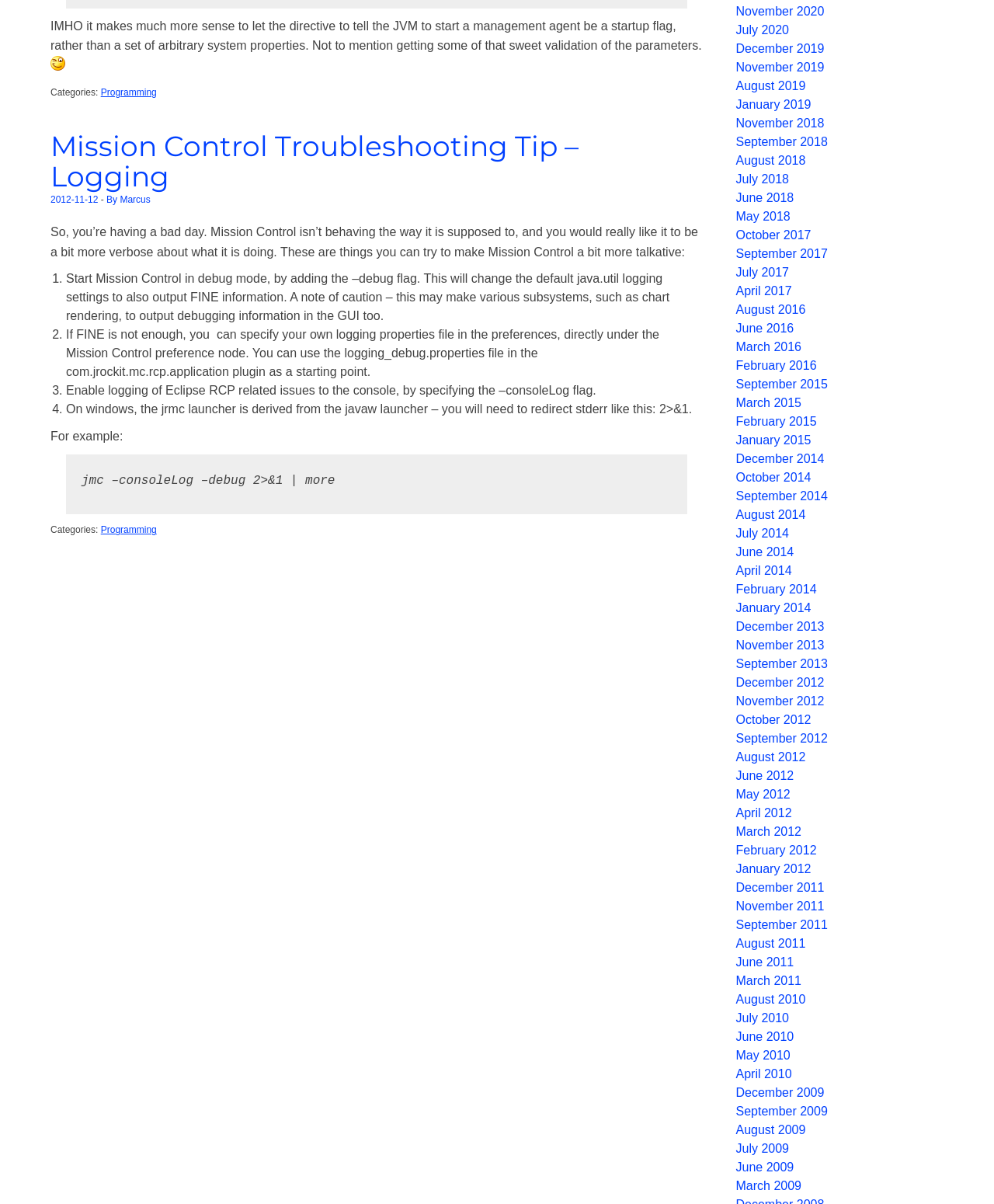Bounding box coordinates are specified in the format (top-left x, top-left y, bottom-right x, bottom-right y). All values are floating point numbers bounded between 0 and 1. Please provide the bounding box coordinate of the region this sentence describes: Programming

[0.101, 0.072, 0.158, 0.081]